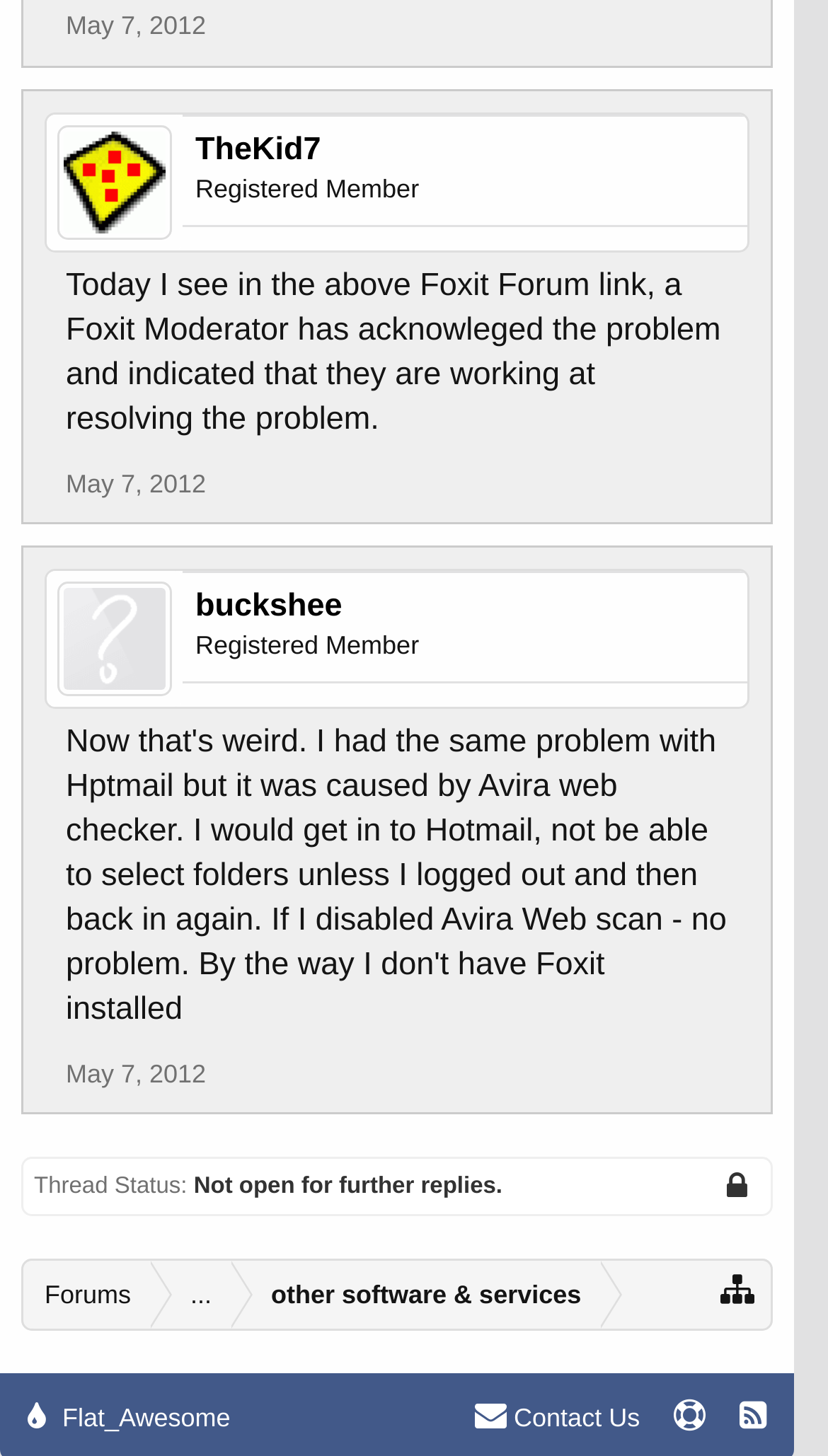Identify the bounding box coordinates of the clickable region required to complete the instruction: "View TheKid7's profile". The coordinates should be given as four float numbers within the range of 0 and 1, i.e., [left, top, right, bottom].

[0.069, 0.085, 0.208, 0.164]